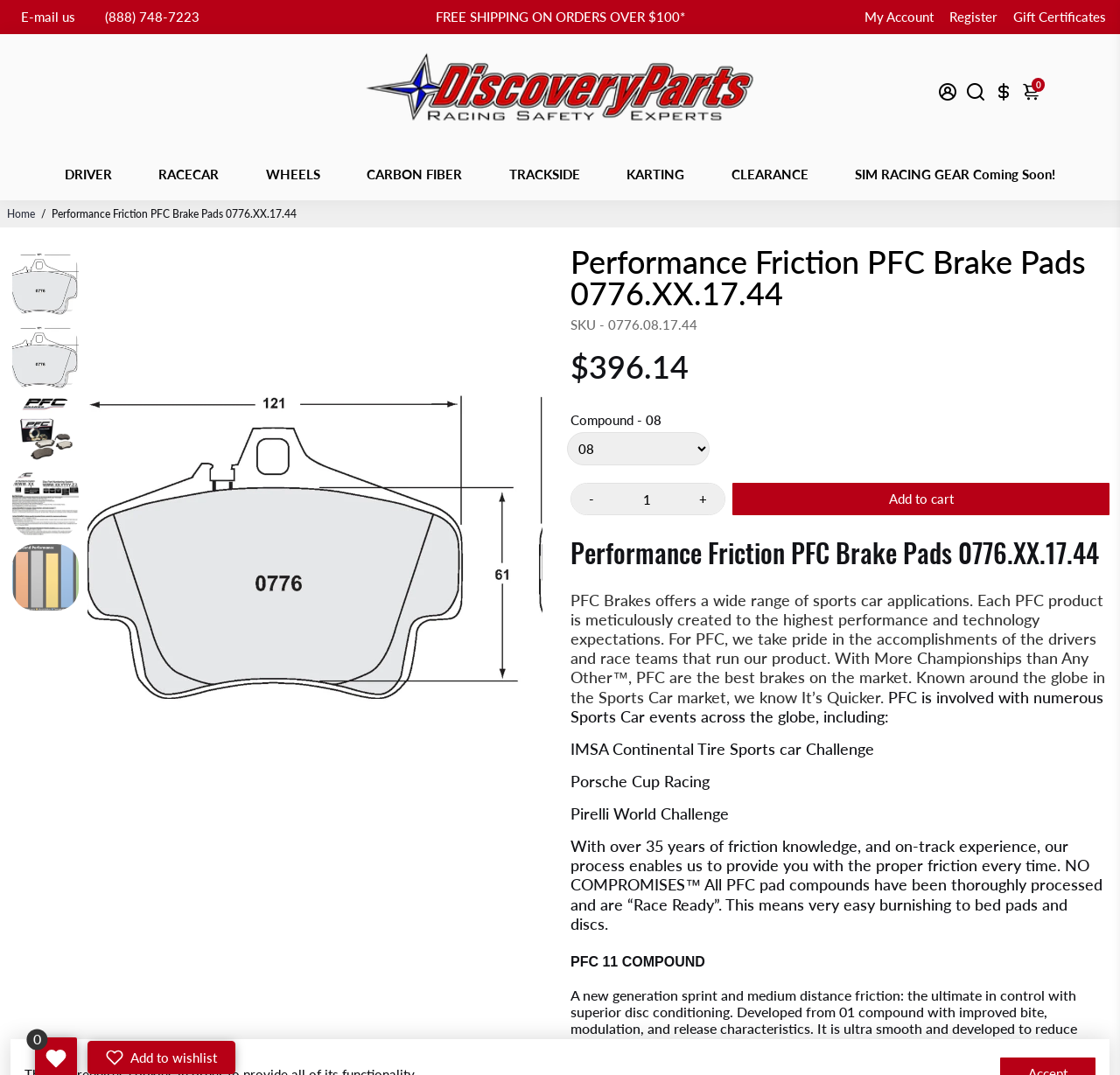Identify the bounding box coordinates for the region to click in order to carry out this instruction: "View cart". Provide the coordinates using four float numbers between 0 and 1, formatted as [left, top, right, bottom].

[0.823, 0.16, 0.98, 0.177]